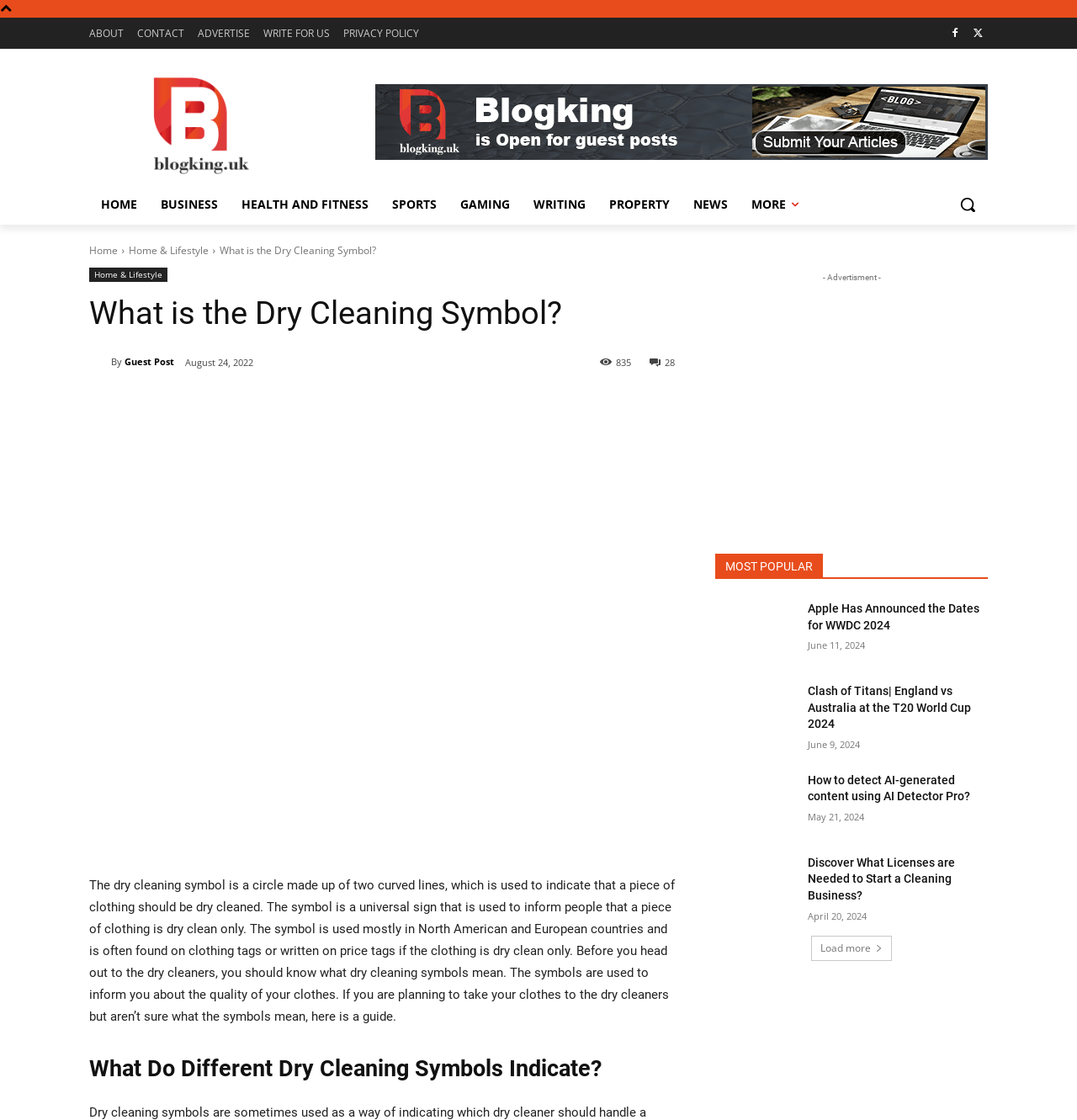What is the purpose of the symbols on clothing tags?
Answer the question with a single word or phrase by looking at the picture.

Inform about quality of clothes